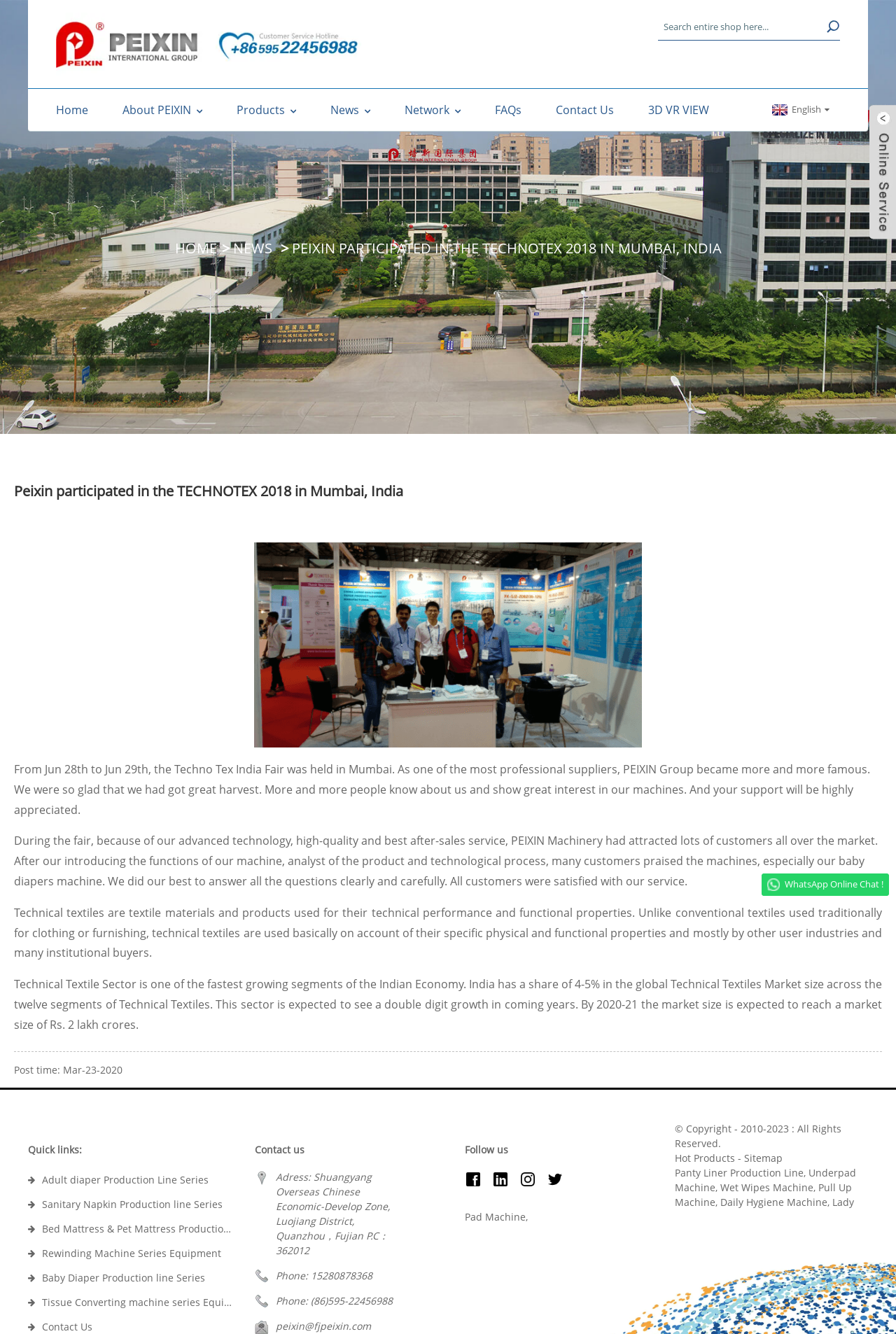Please predict the bounding box coordinates (top-left x, top-left y, bottom-right x, bottom-right y) for the UI element in the screenshot that fits the description: Rewinding Machine Series Equipment

[0.047, 0.934, 0.247, 0.944]